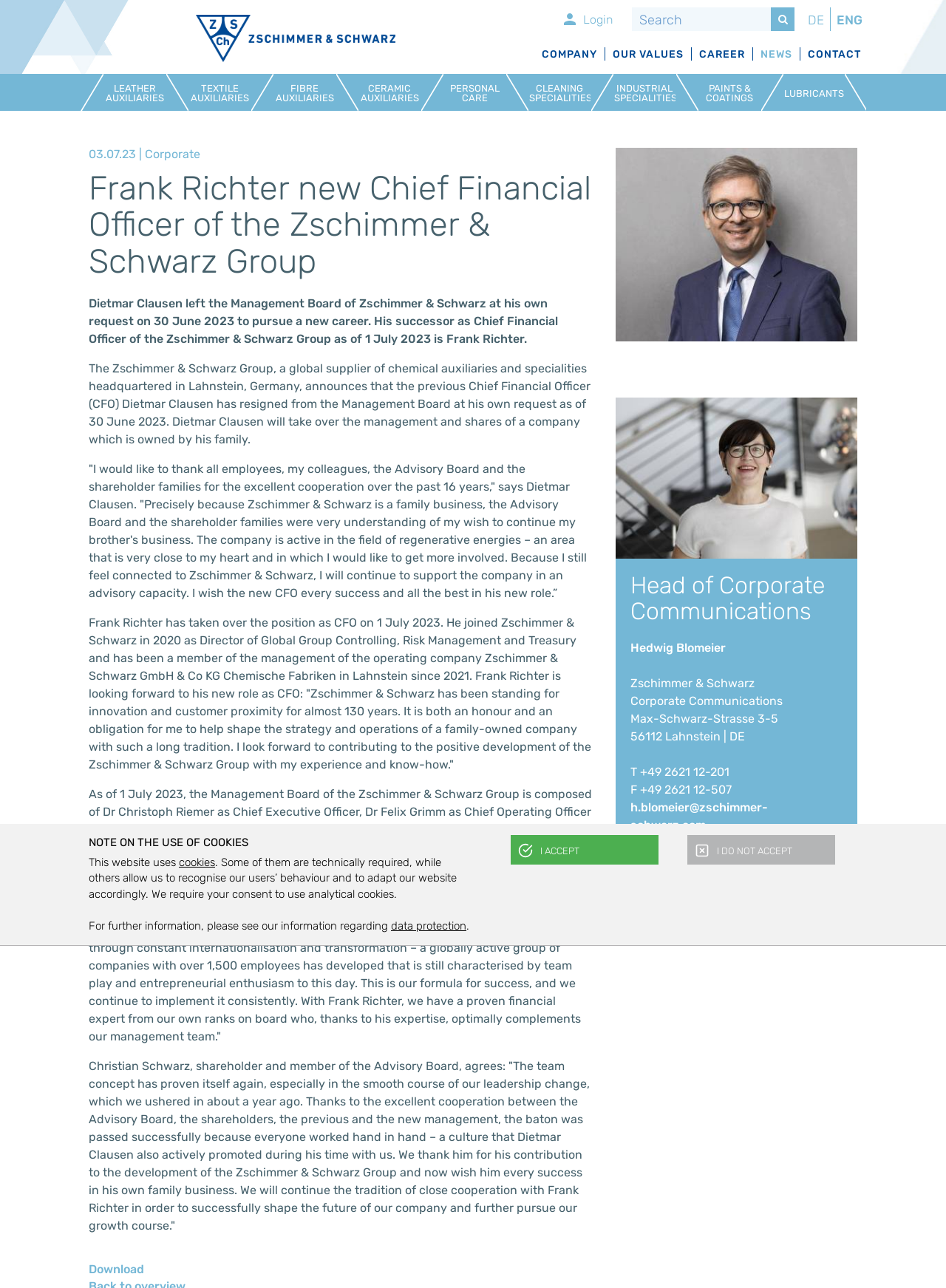Give a complete and precise description of the webpage's appearance.

The webpage is about Frank Richter, the new Chief Financial Officer of the Zschimmer & Schwarz Group. At the top of the page, there is a notification about the use of cookies, with options to accept or decline. Below this, there is a brief introduction to the use of cookies and a table listing the types of cookies used.

The main content of the page is an article announcing Frank Richter's appointment as CFO, replacing Dietmar Clausen who has left the company to pursue a new career. The article provides a brief overview of Dietmar Clausen's time at the company and his decision to leave, as well as a welcome message from Frank Richter.

The article is divided into several sections, with headings and paragraphs of text. There are also quotes from Dietmar Clausen and Dr. Christoph Riemer, the CEO of Zschimmer & Schwarz. At the bottom of the page, there is a section with contact information for the Head of Corporate Communications, Hedwig Blomeier.

On the top right side of the page, there are links to different languages, including German and English. Below this, there is a search bar and a login button. The main navigation menu is located below the search bar, with links to different sections of the website, including Company, Our Values, Career, News, and Contact.

On the left side of the page, there are links to different product categories, including Leather Auxiliaries, Textile Auxiliaries, Fibre Auxiliaries, Ceramic Auxiliaries, Personal Care, Cleaning Specialities, Industrial Specialities, Paints & Coatings, and Lubricants.